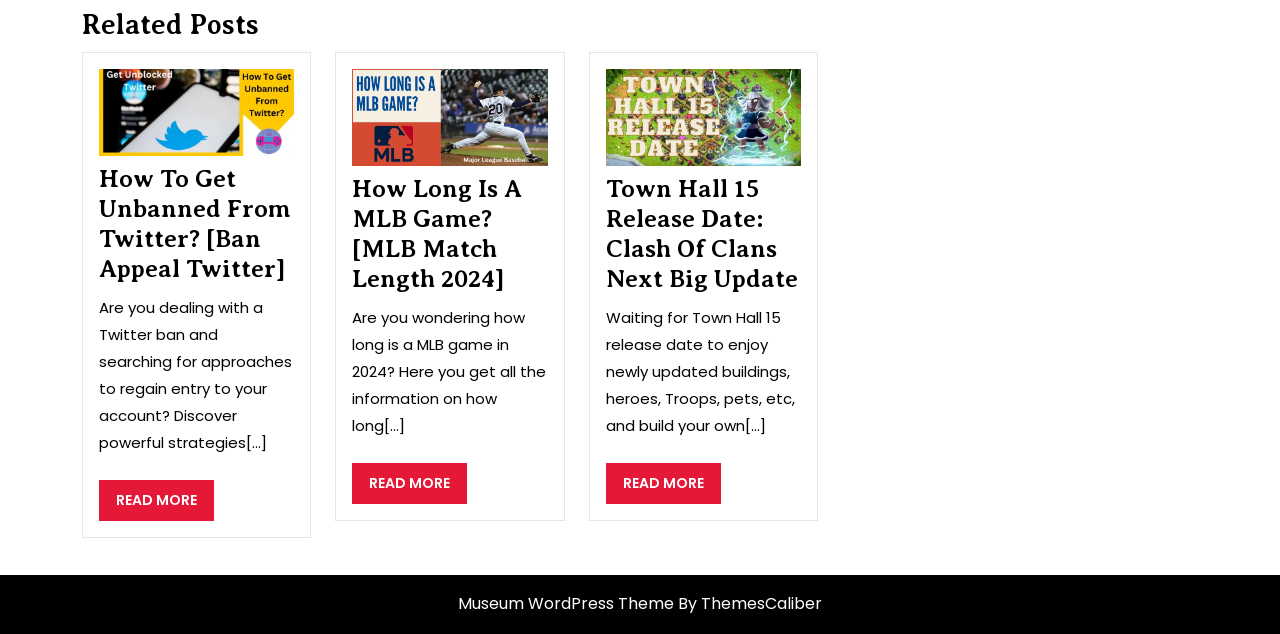What is the topic of the first article?
Look at the image and answer the question with a single word or phrase.

Twitter ban